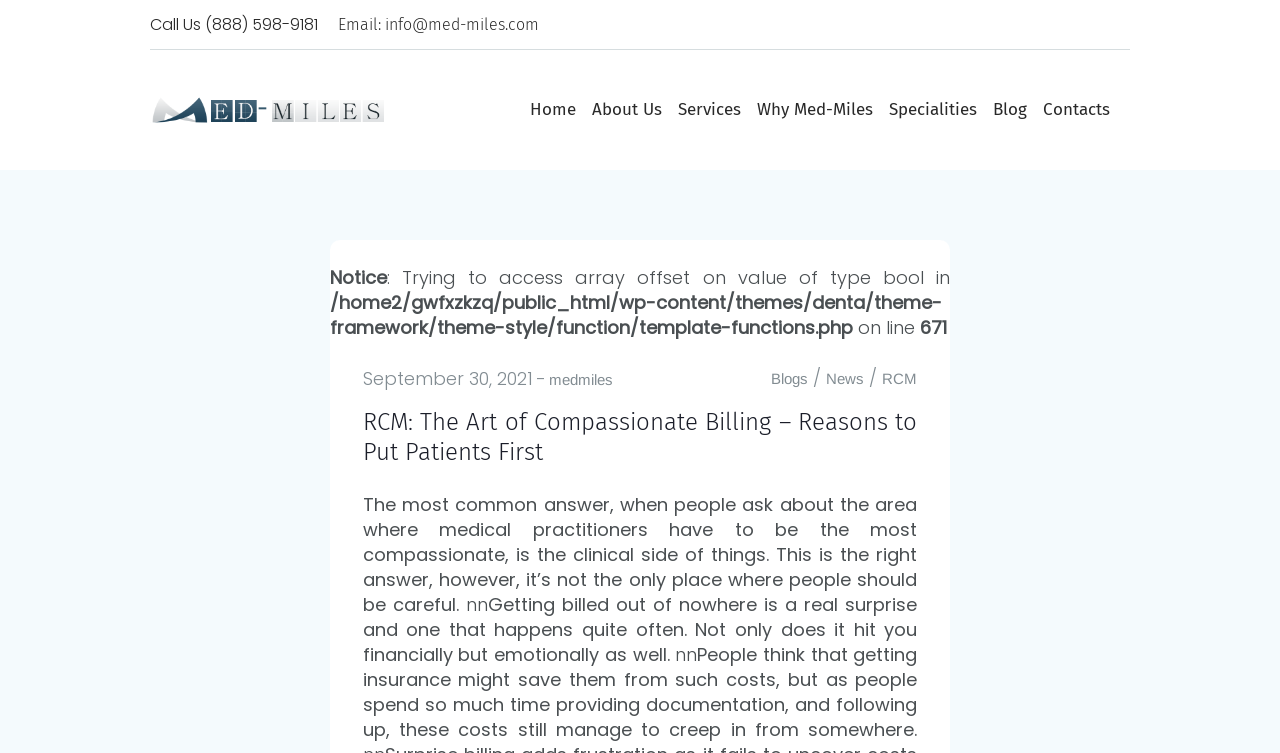Respond to the question below with a concise word or phrase:
What is the phone number to call?

(888) 598-9181